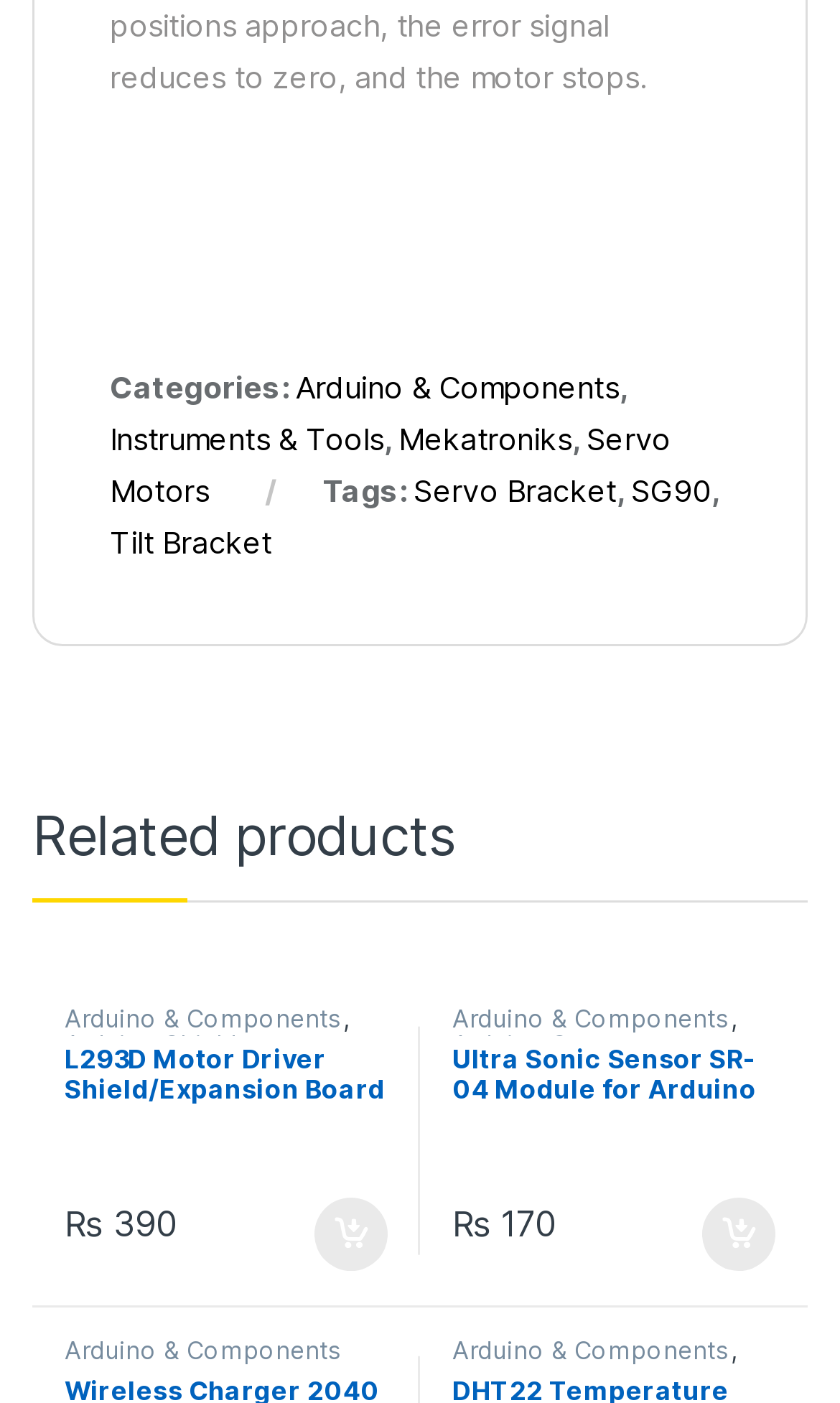How many products are listed under the 'Related products' section?
Using the information presented in the image, please offer a detailed response to the question.

The 'Related products' section lists two products: 'L293D Motor Driver Shield/Expansion Board For UNO R3' and 'Ultra Sonic Sensor SR-04 Module for Arduino in Pakistan'.